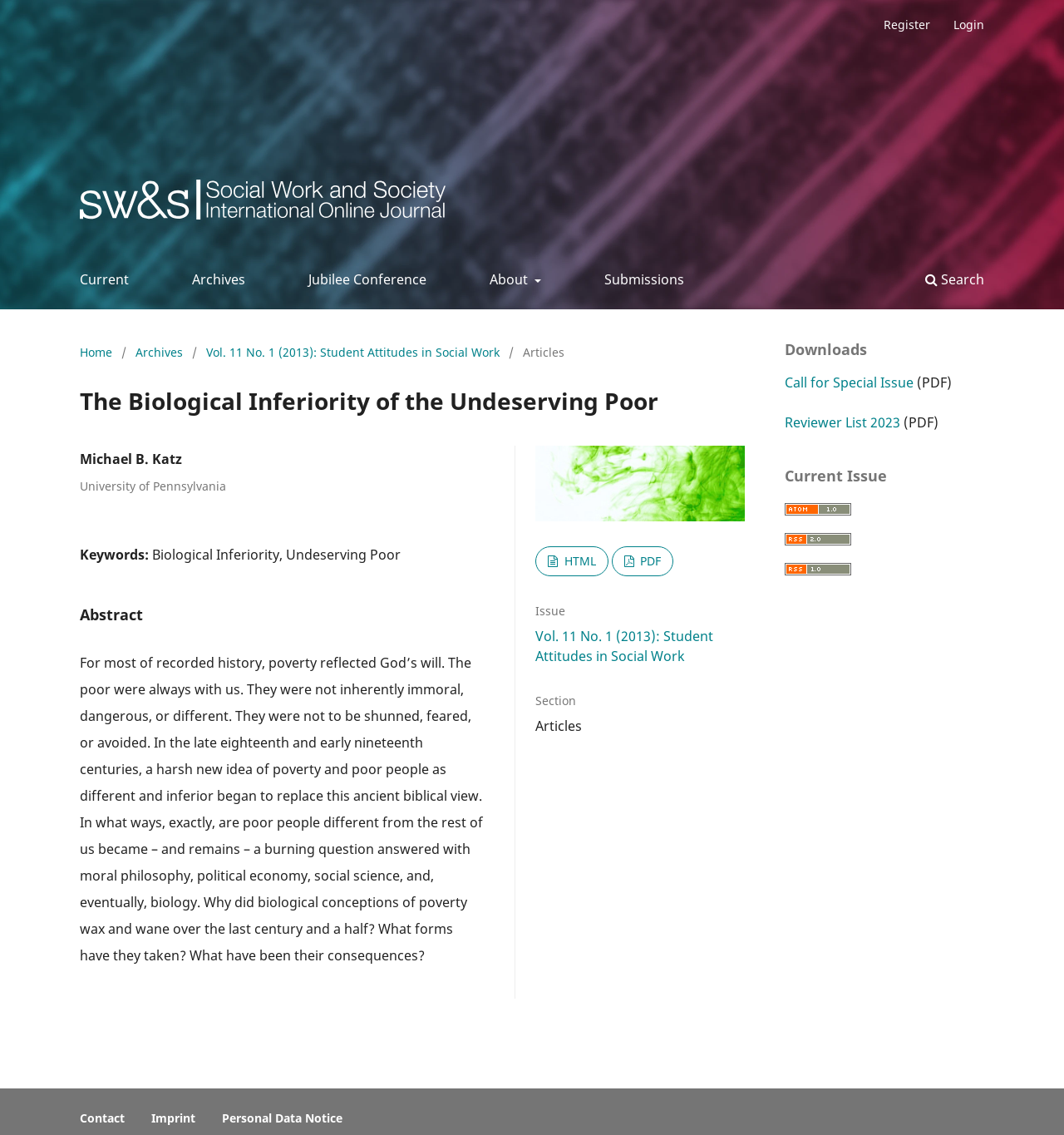Highlight the bounding box coordinates of the element you need to click to perform the following instruction: "View the current issue."

[0.738, 0.442, 0.8, 0.458]